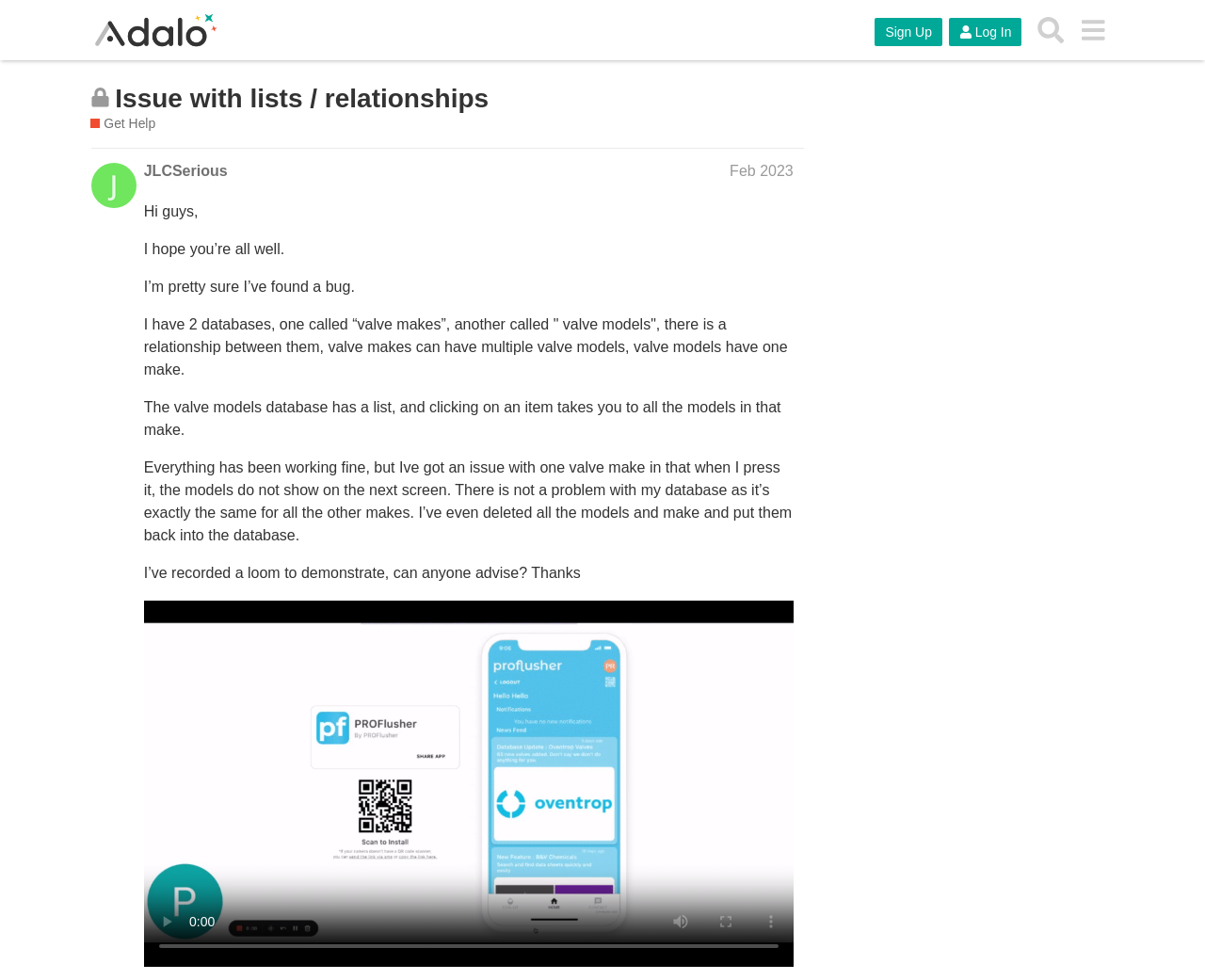Could you locate the bounding box coordinates for the section that should be clicked to accomplish this task: "Click on the 'Issue with lists / relationships' link".

[0.096, 0.085, 0.406, 0.115]